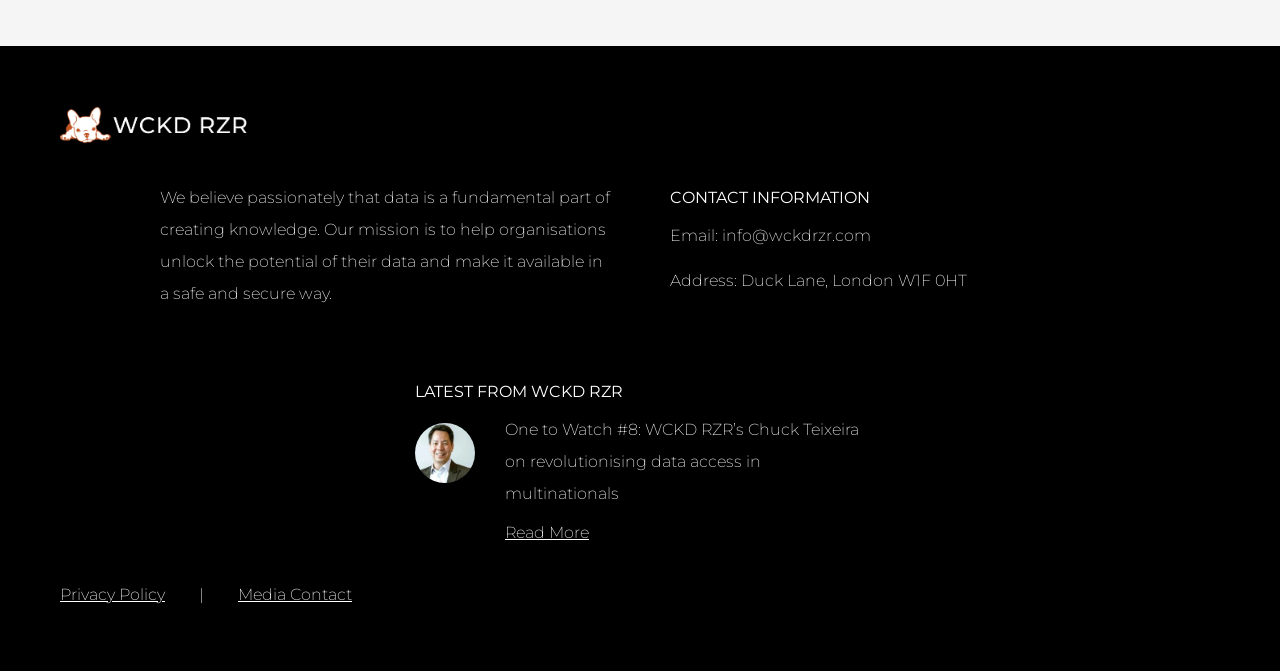What is the company's email address?
Please give a detailed answer to the question using the information shown in the image.

The company's email address is mentioned in the StaticText element with the text 'Email: info@wckdrzr.com' under the 'CONTACT INFORMATION' heading.